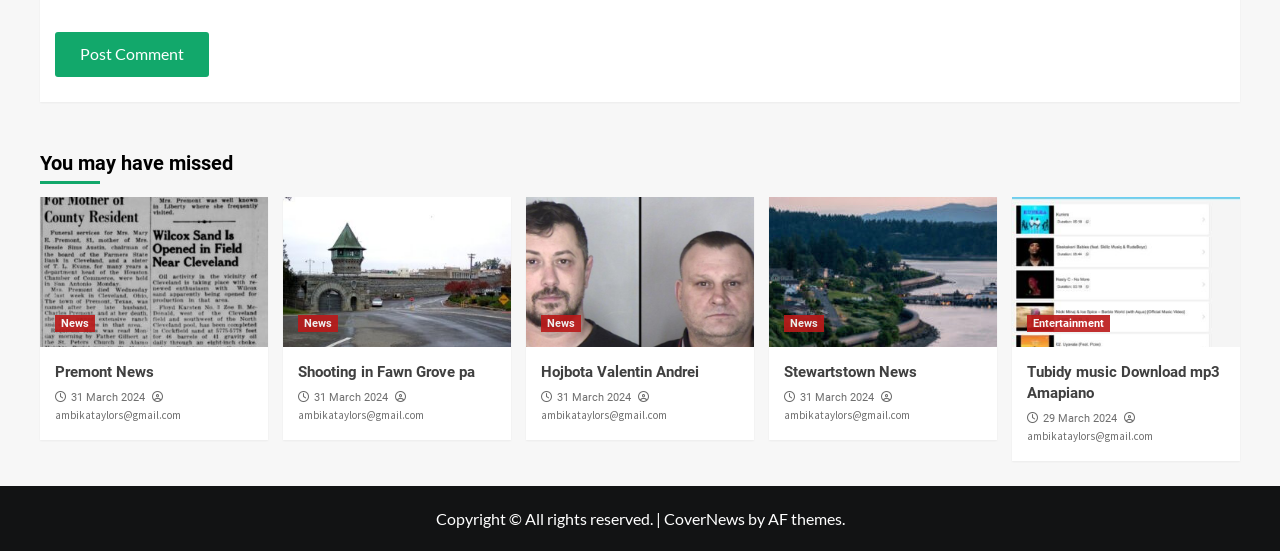Determine the bounding box coordinates of the clickable area required to perform the following instruction: "Download music from 'Tubidy music Download mp3 Amapiano'". The coordinates should be represented as four float numbers between 0 and 1: [left, top, right, bottom].

[0.802, 0.658, 0.953, 0.729]